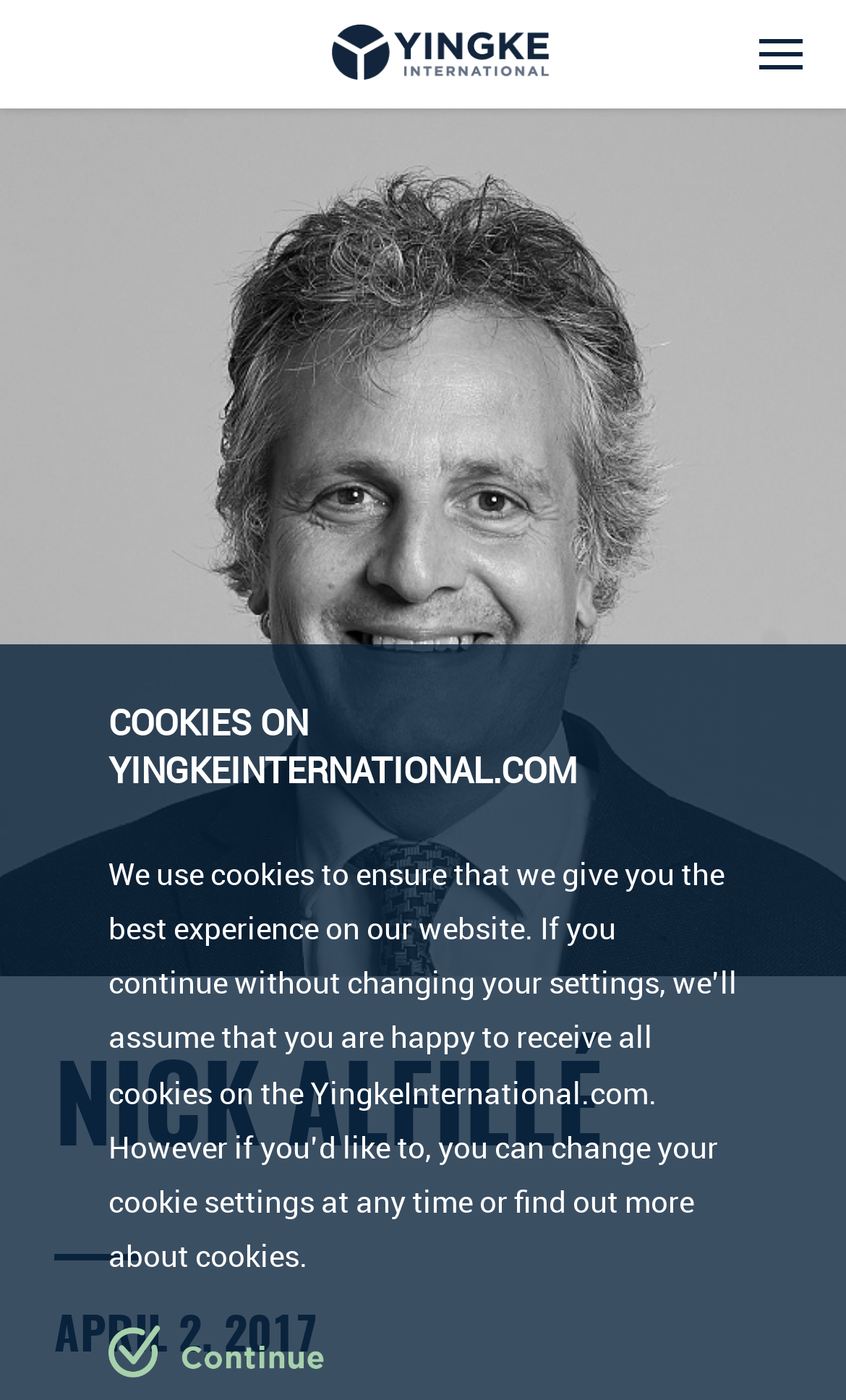With reference to the screenshot, provide a detailed response to the question below:
What is the date mentioned on this webpage?

I found a heading element with the text 'APRIL 2, 2017' which indicates that this date is relevant to the content of the webpage.